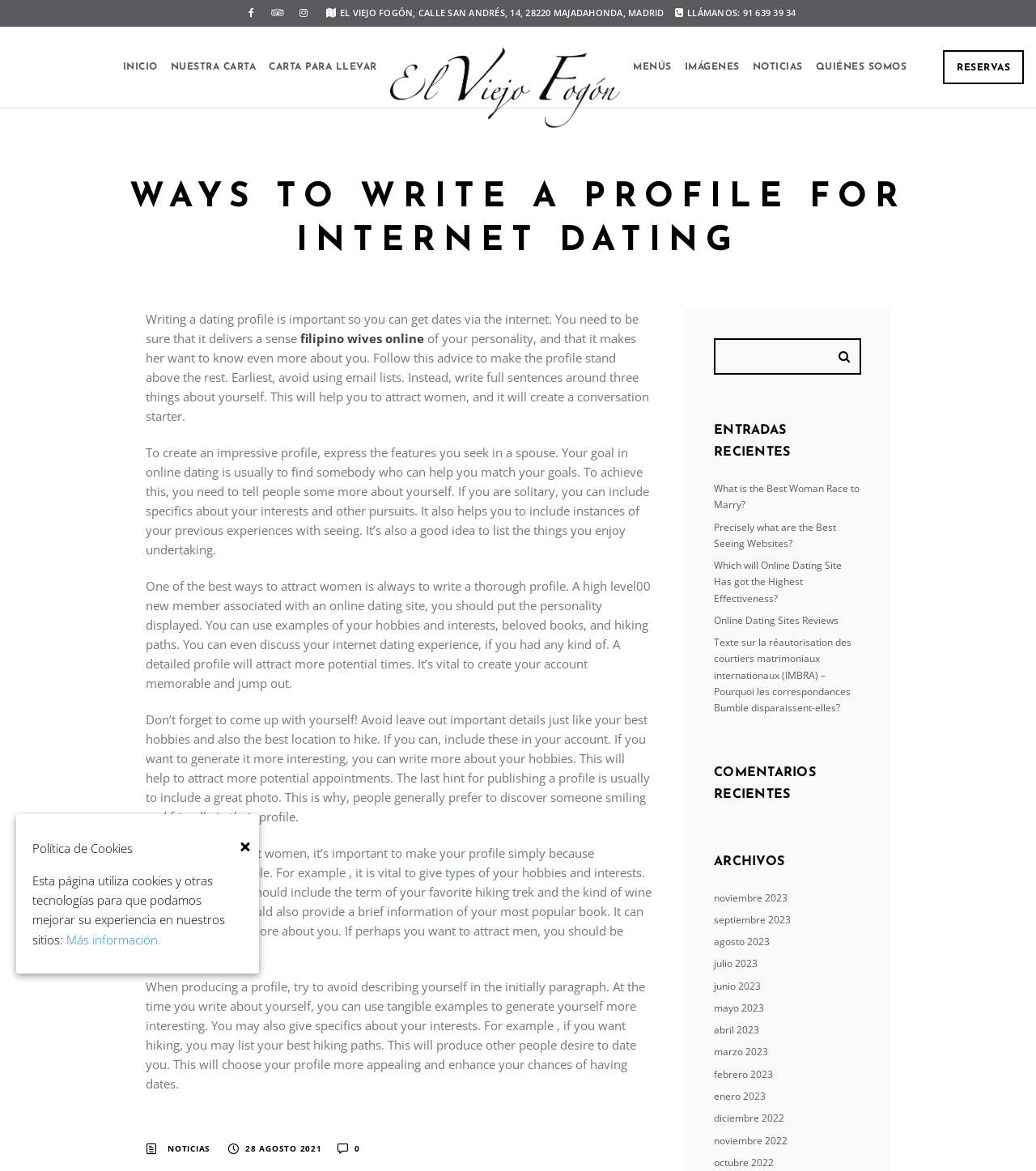Using the provided element description: "abril 2023", determine the bounding box coordinates of the corresponding UI element in the screenshot.

[0.689, 0.873, 0.733, 0.887]